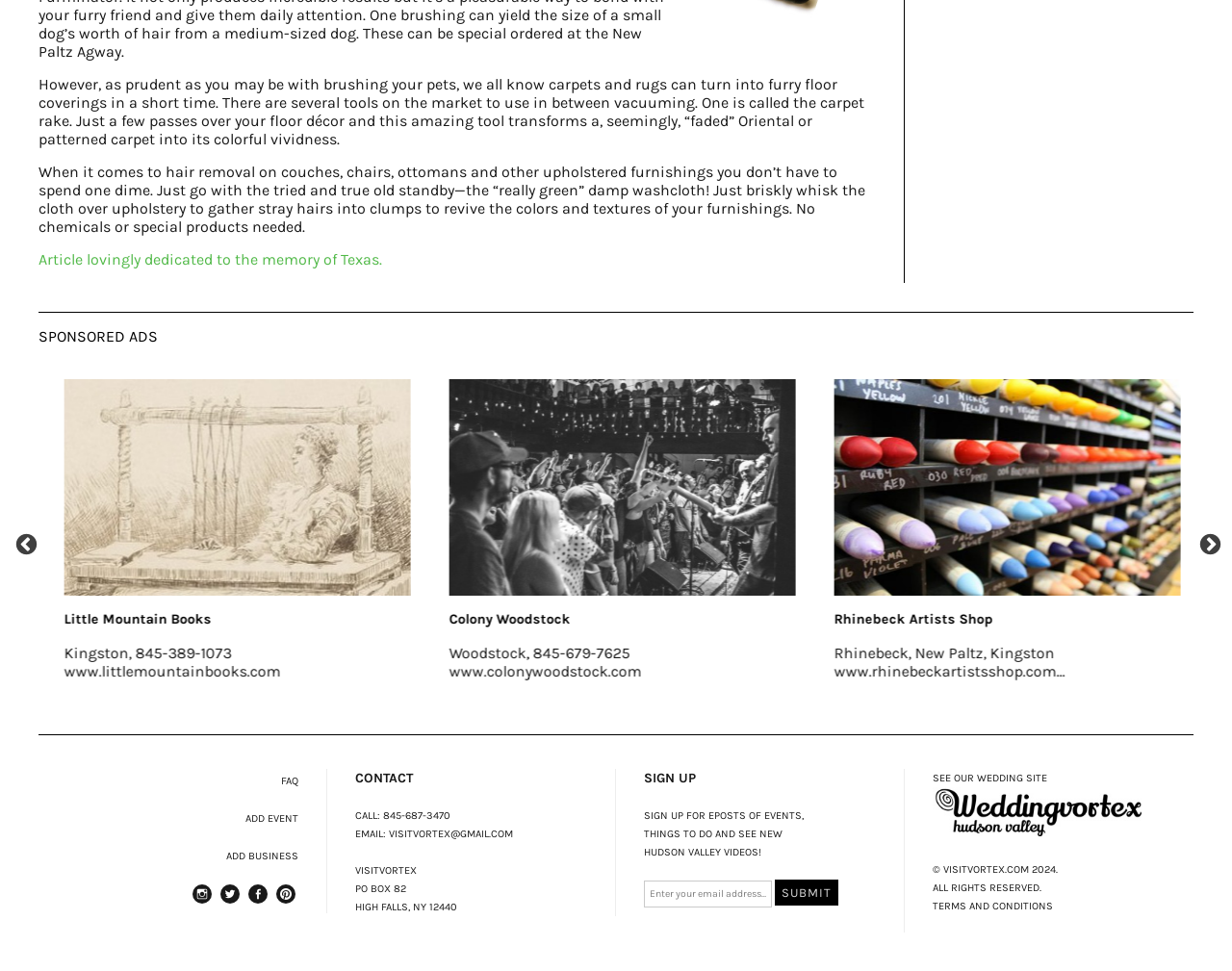Could you specify the bounding box coordinates for the clickable section to complete the following instruction: "Click the 'Previous' button"?

[0.012, 0.549, 0.027, 0.569]